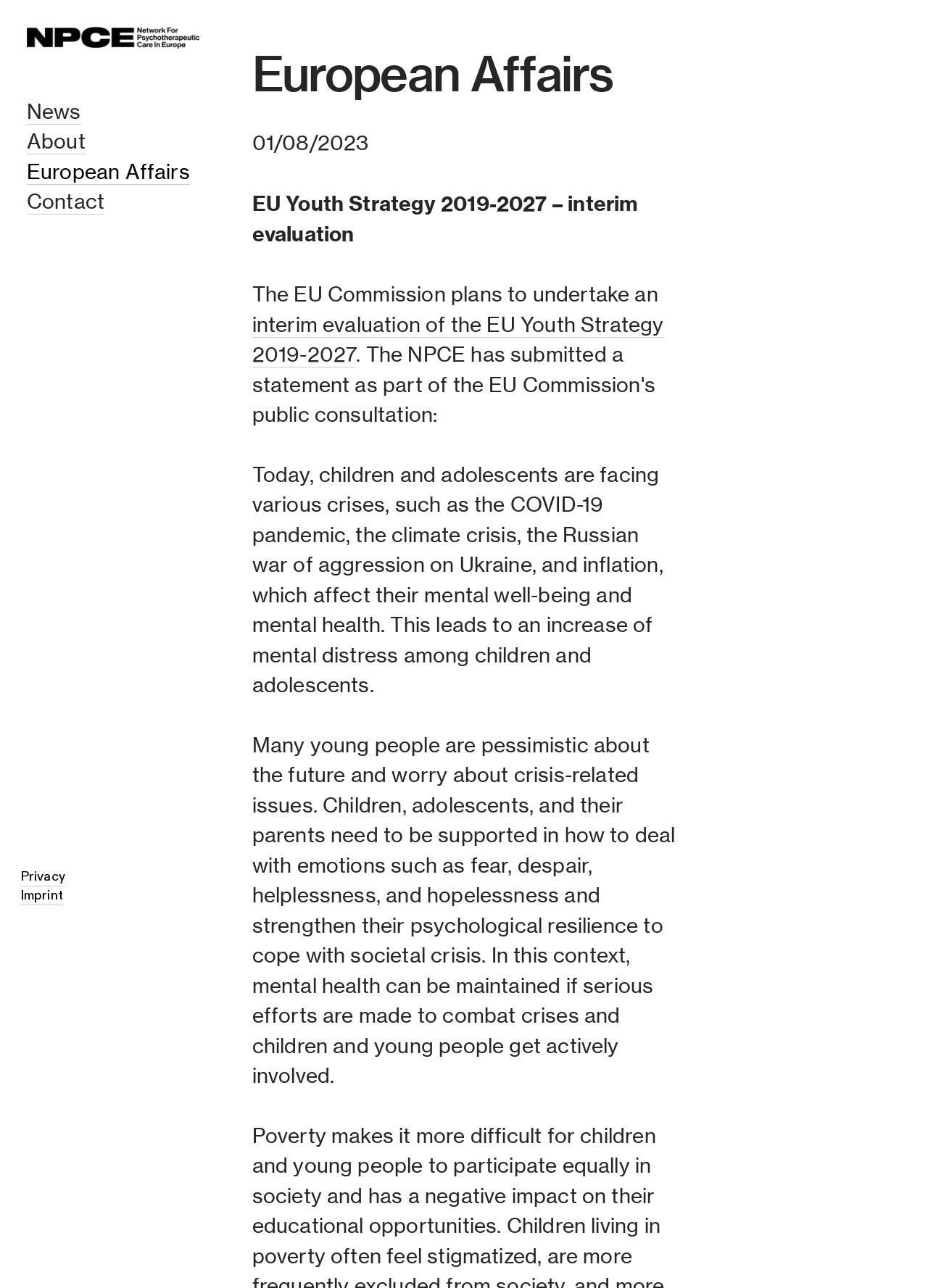Create an in-depth description of the webpage, covering main sections.

The webpage is about European Affairs, specifically focusing on the EU Youth Strategy 2019-2027. At the top left corner, there is a logo of the Network for Psychotherapeutic Care In Europe. Next to the logo, there are five horizontal links: "News", "About", "European Affairs", and "Contact". 

Below these links, there is a heading "European Affairs" centered at the top of the page. Underneath the heading, there is a date "01/08/2023" followed by a title "EU Youth Strategy 2019-2027 – interim evaluation". The title is further explained in a paragraph that starts with "The EU Commission plans to undertake an interim evaluation of the EU Youth Strategy 2019-2027". 

The main content of the page is divided into two paragraphs. The first paragraph discusses the challenges faced by children and adolescents, including the COVID-19 pandemic, climate crisis, and war, which affect their mental well-being and mental health. The second paragraph emphasizes the need to support young people in dealing with emotions and strengthening their psychological resilience to cope with societal crises.

At the bottom left corner, there are two links: "Privacy" and "Imprint".